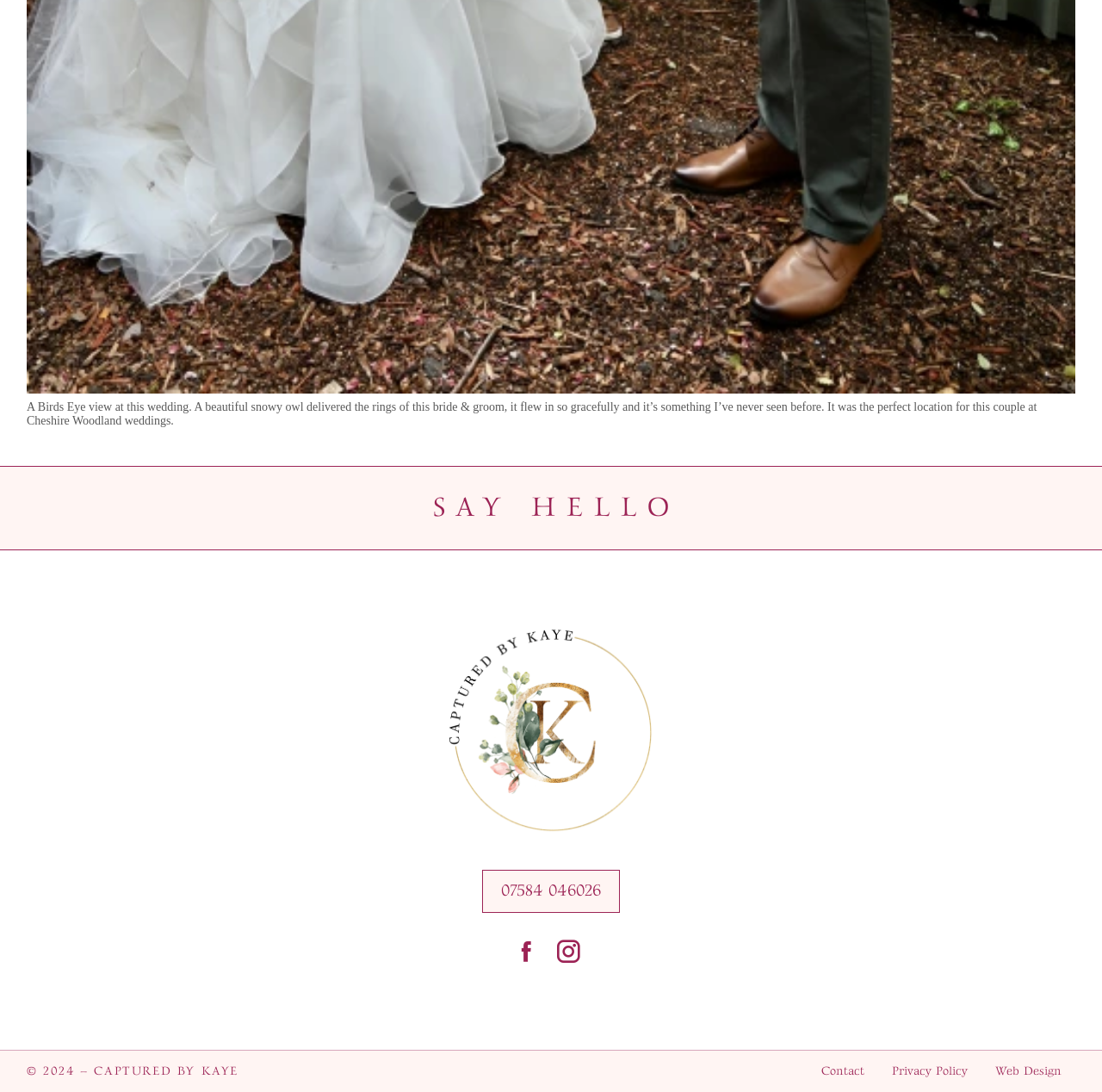What are the two icons at the bottom of the page?
Based on the image, respond with a single word or phrase.

Social media links